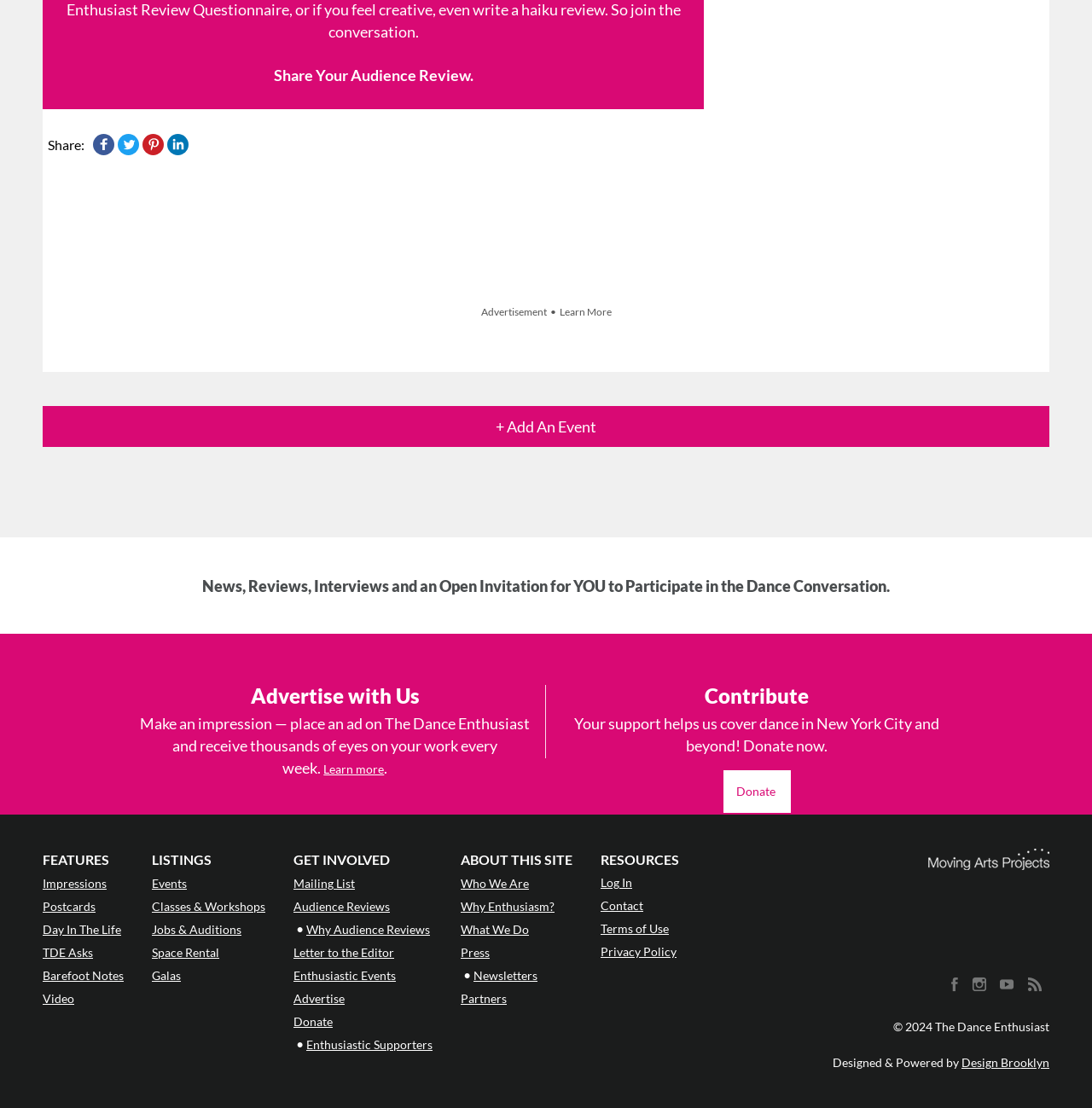Please identify the coordinates of the bounding box that should be clicked to fulfill this instruction: "Add an event".

[0.039, 0.367, 0.961, 0.404]